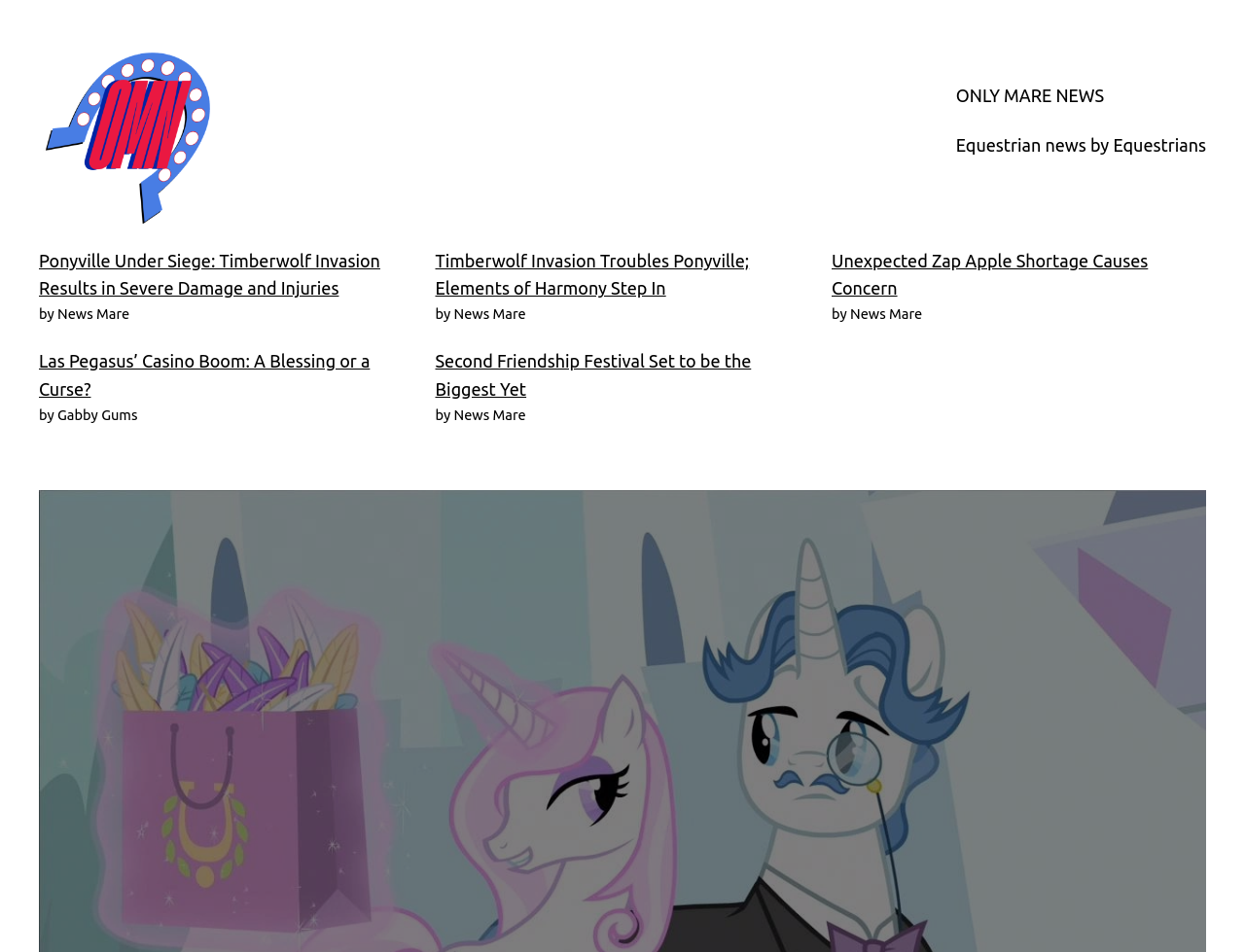Can you find and provide the title of the webpage?

Fleur de Lis Breaks Silence, Delivers Apology on Behalf of Fancy Pants